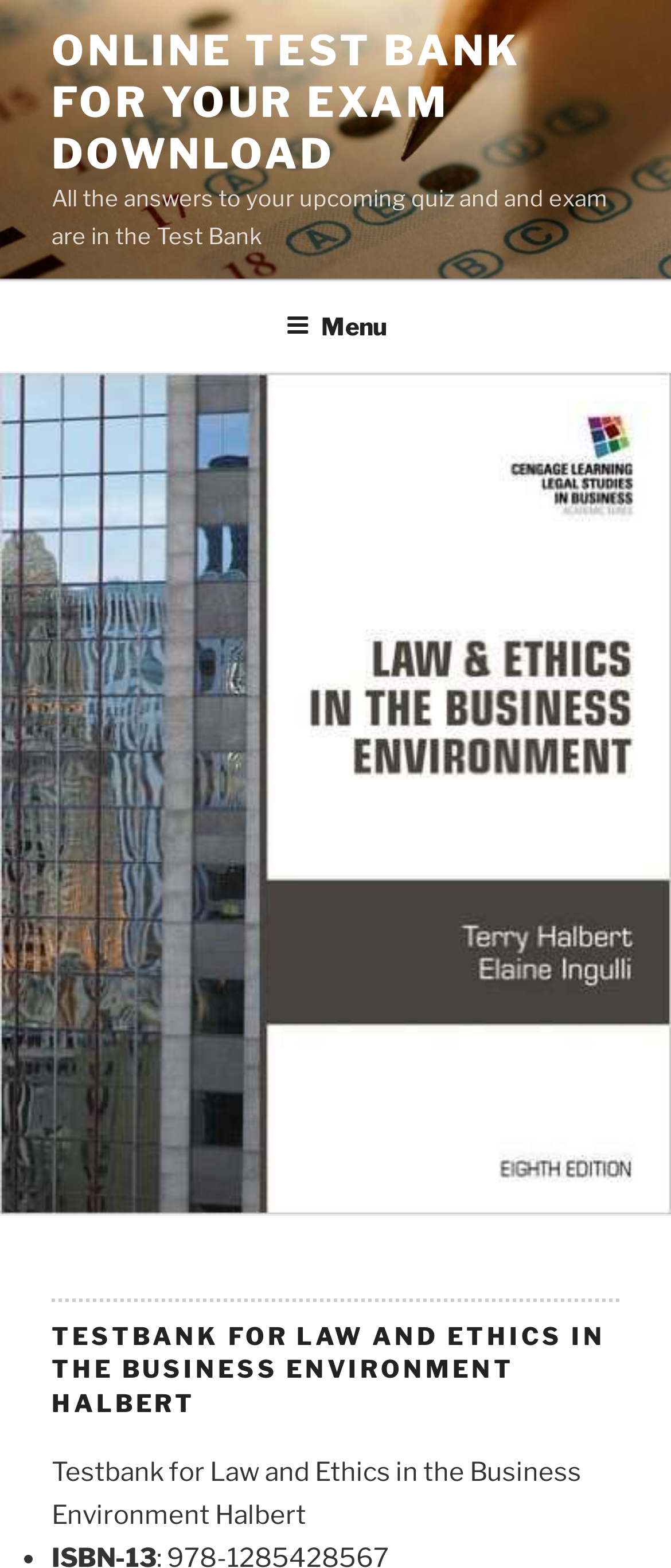What is the format of the test bank?
Answer the question based on the image using a single word or a brief phrase.

Online